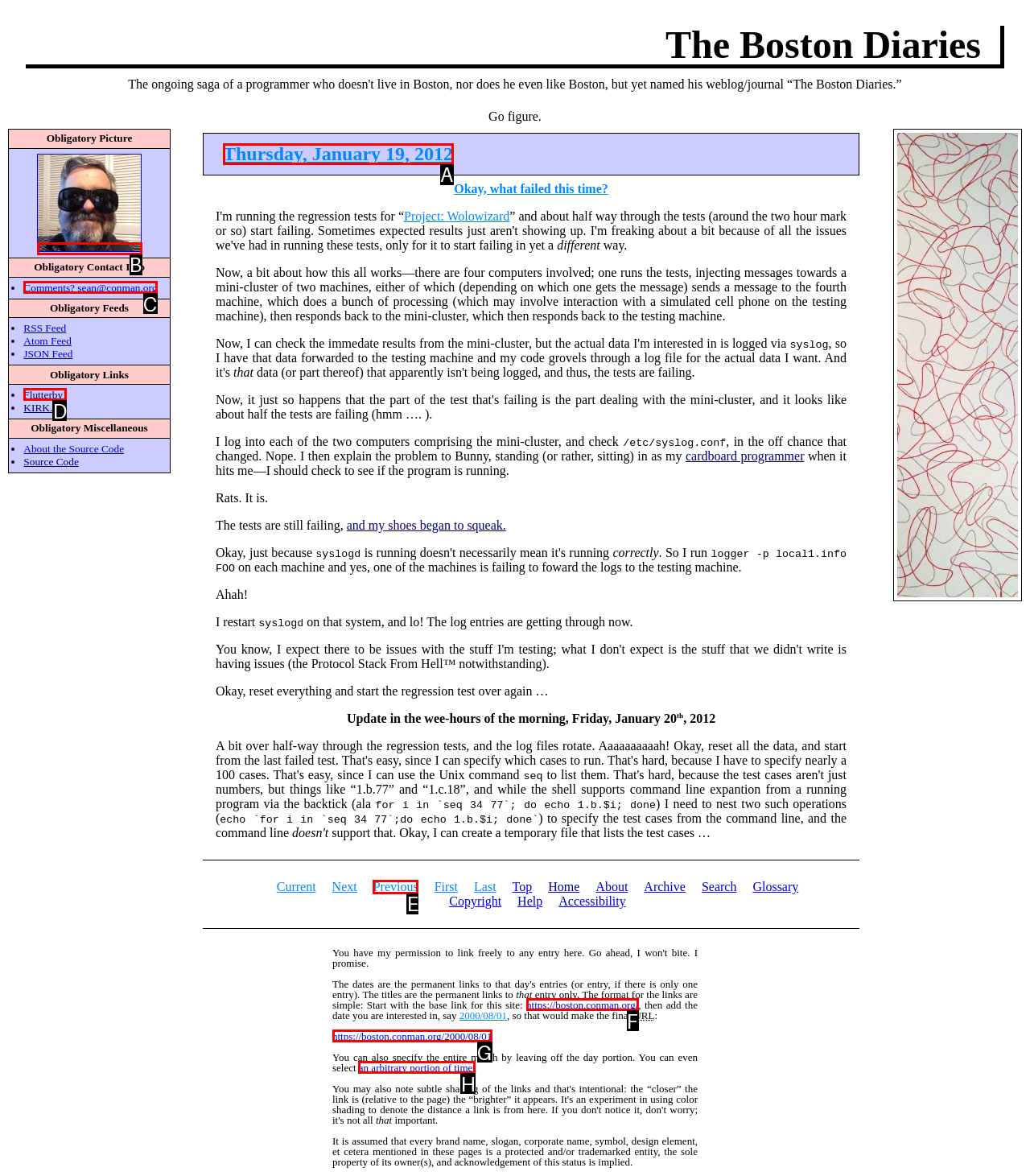From the given choices, determine which HTML element matches the description: Thursday, January 19, 2012. Reply with the appropriate letter.

A